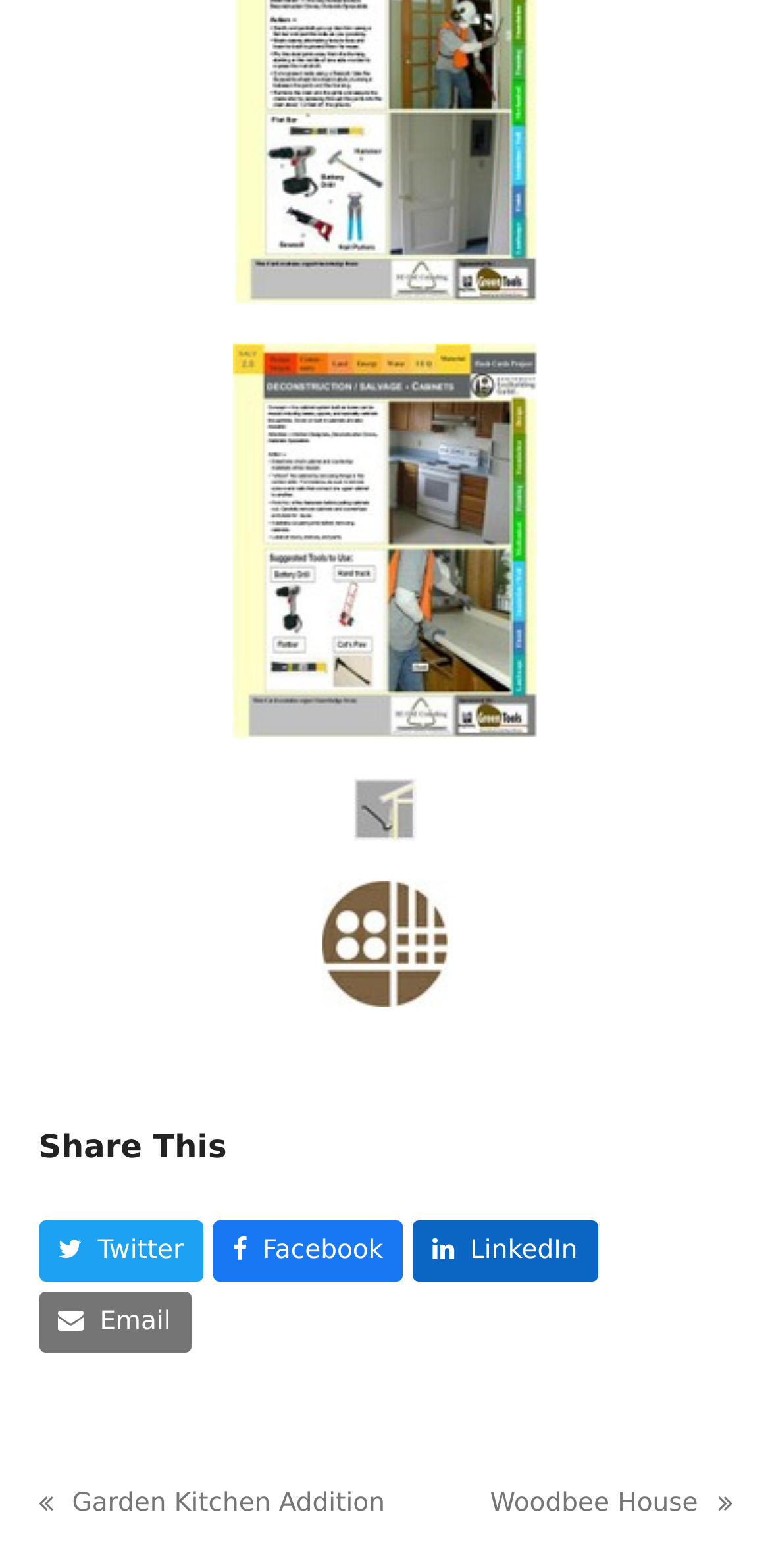What is the purpose of the buttons at the bottom?
We need a detailed and exhaustive answer to the question. Please elaborate.

The buttons at the bottom of the webpage, including Twitter, Facebook, LinkedIn, and Email, are for sharing the content of the webpage on social media platforms or via email.